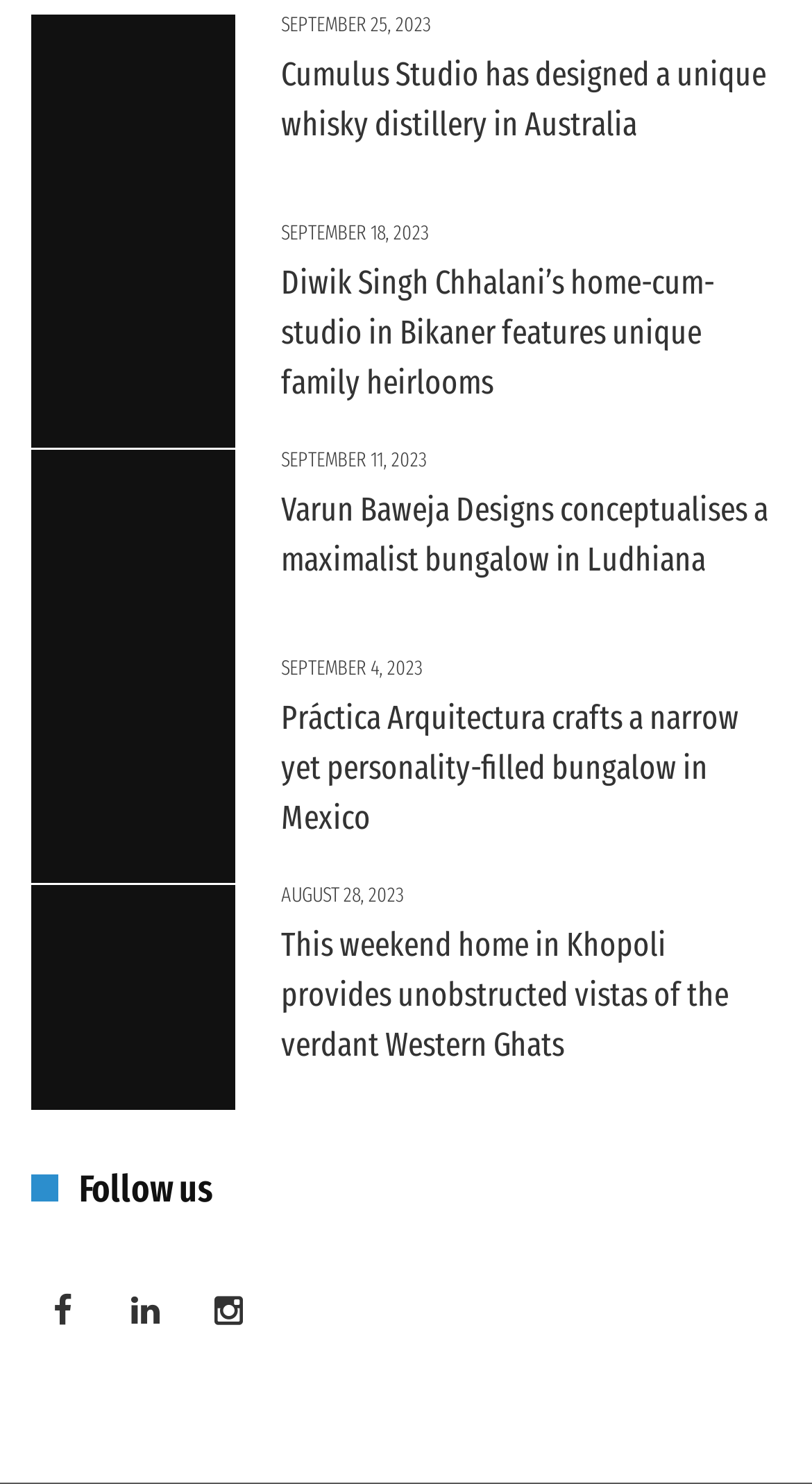From the webpage screenshot, predict the bounding box of the UI element that matches this description: "title="facebook"".

[0.038, 0.862, 0.115, 0.905]